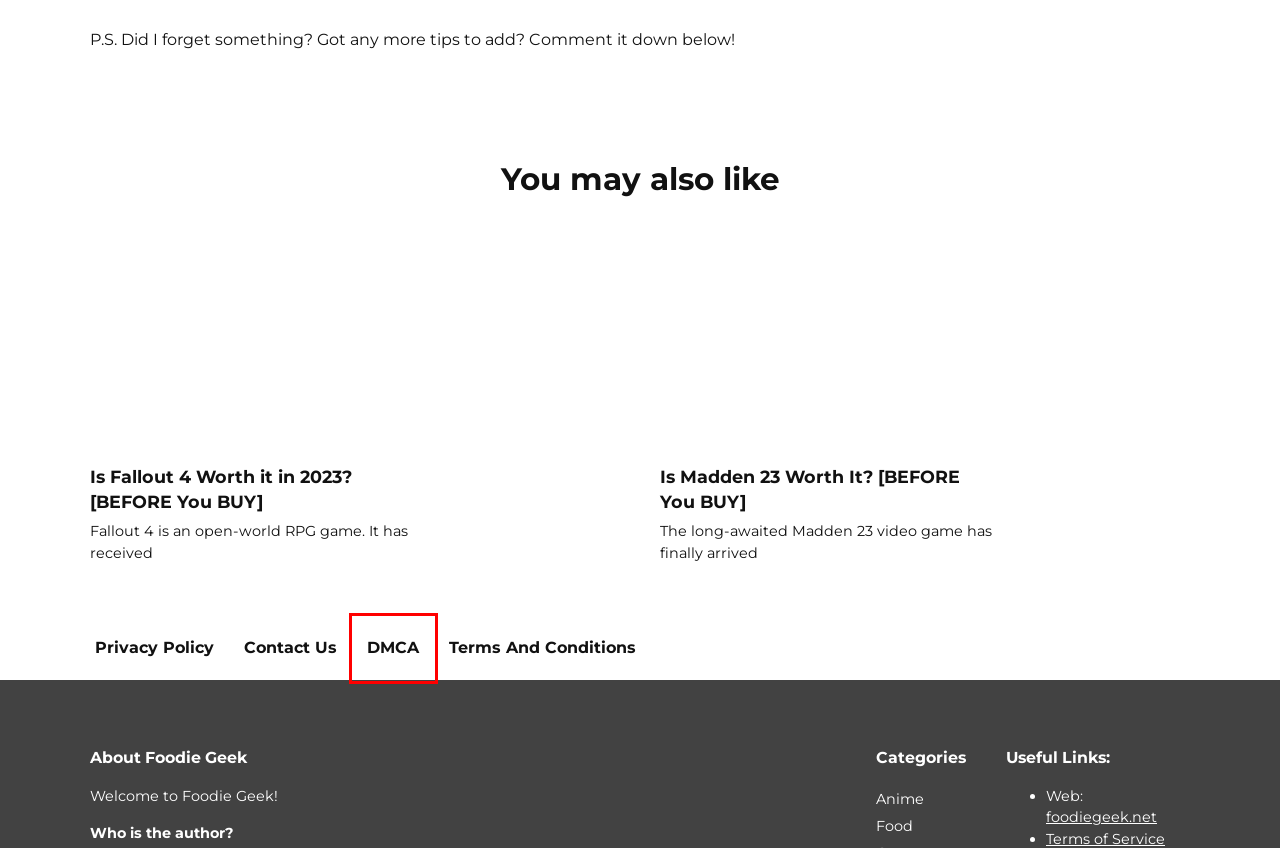Given a webpage screenshot featuring a red rectangle around a UI element, please determine the best description for the new webpage that appears after the element within the bounding box is clicked. The options are:
A. Is Madden 23 Worth It? [BEFORE You BUY] - Foodie Geek
B. DMCA - Foodie Geek
C. Contact Us - Foodie Geek
D. Is Escape From Tarkov Worth it? 2023 [BEFORE You Play] - Foodie Geek
E. Terms And Conditions - Foodie Geek
F. Privacy Policy - Foodie Geek
G. Games - Foodie Geek
H. Is Diablo 2 Resurrected Worth it? [BEFORE You BUY] - Foodie Geek

B